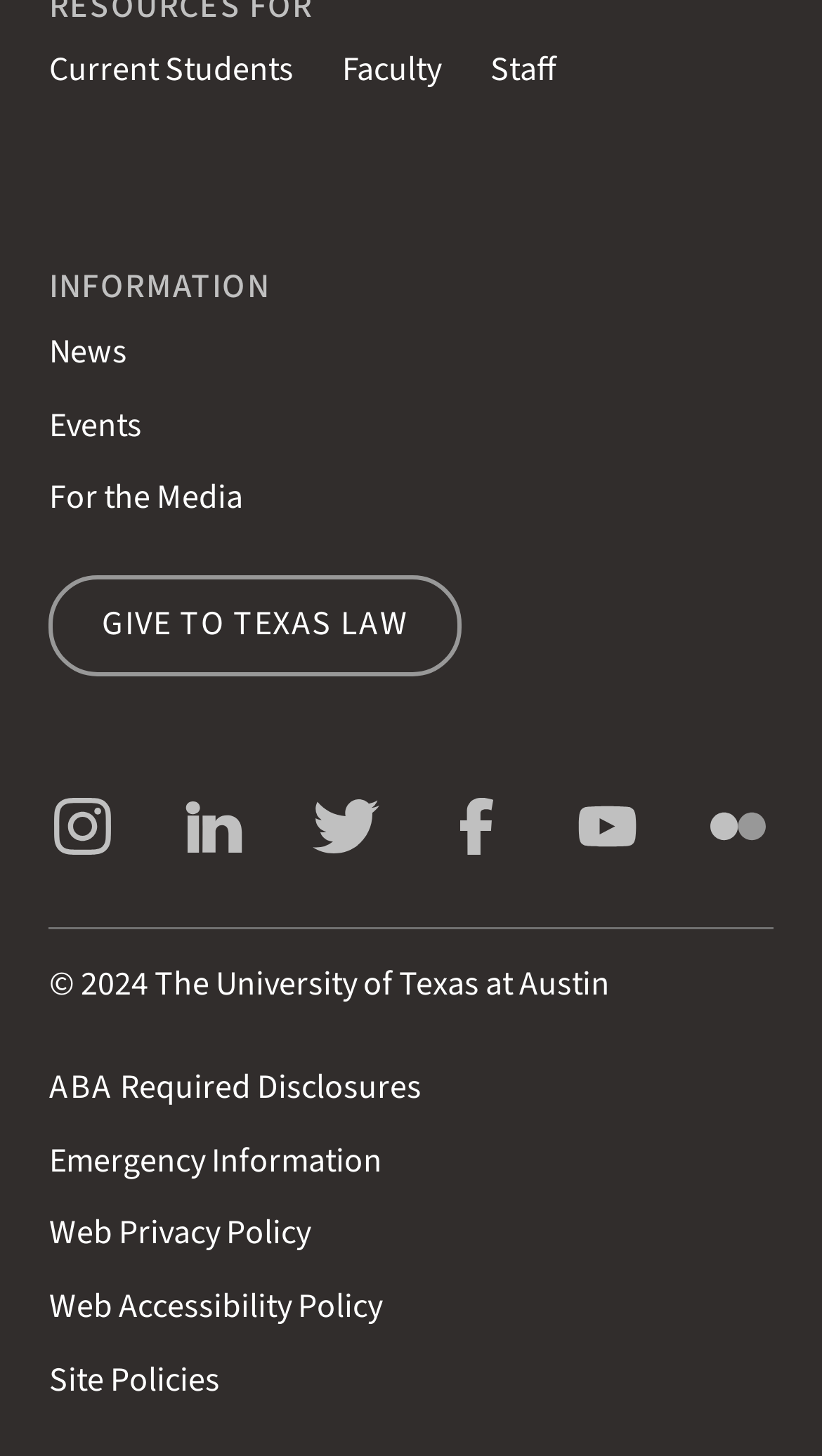Given the element description: "Current Students", predict the bounding box coordinates of the UI element it refers to, using four float numbers between 0 and 1, i.e., [left, top, right, bottom].

[0.059, 0.032, 0.357, 0.064]